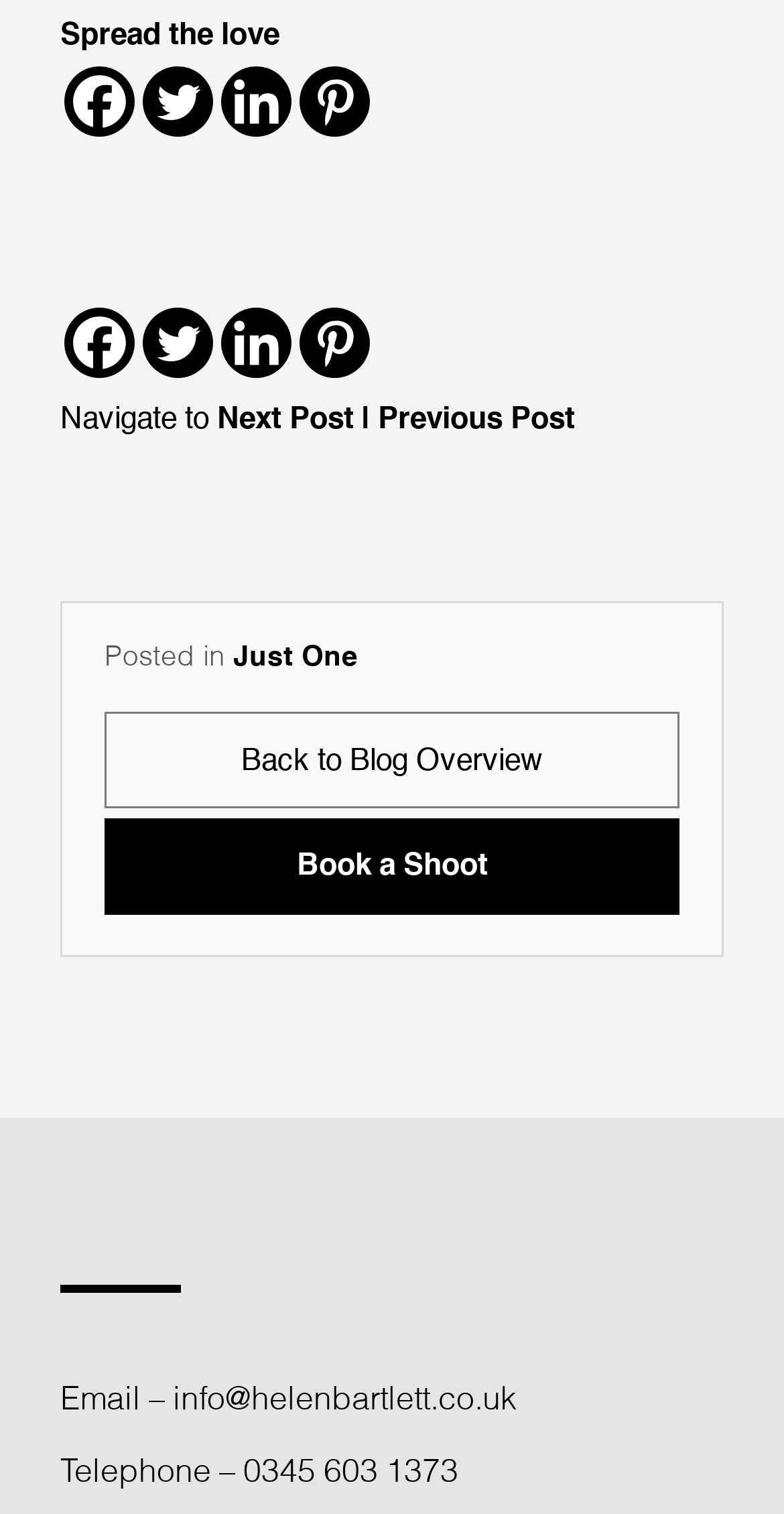What social media platforms are available?
Using the details shown in the screenshot, provide a comprehensive answer to the question.

The question can be answered by looking at the links provided at the top of the webpage, which are 'Facebook', 'Twitter', 'Linkedin', and 'Pinterest'. These links are repeated again below, but the same platforms are available.